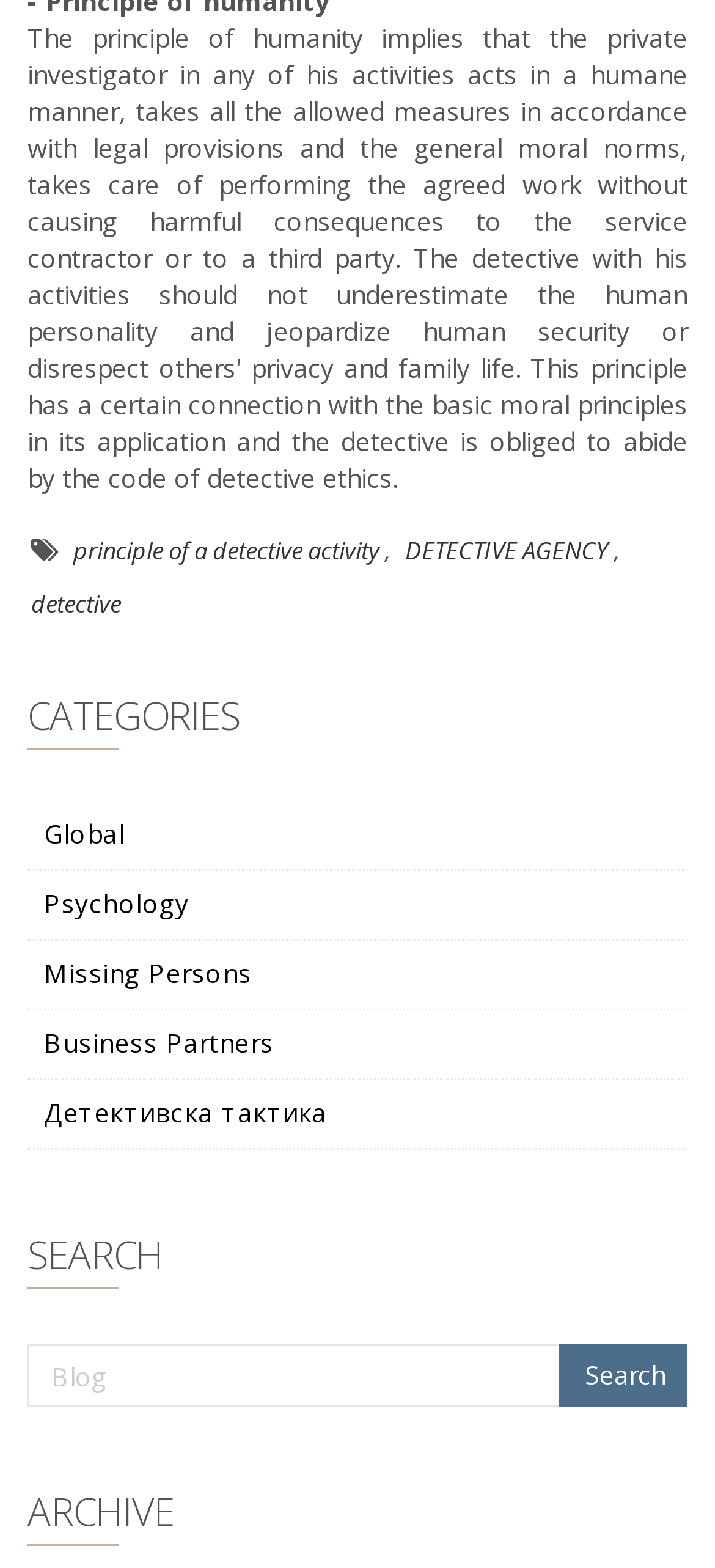Use a single word or phrase to answer this question: 
How many headings are on the webpage?

3